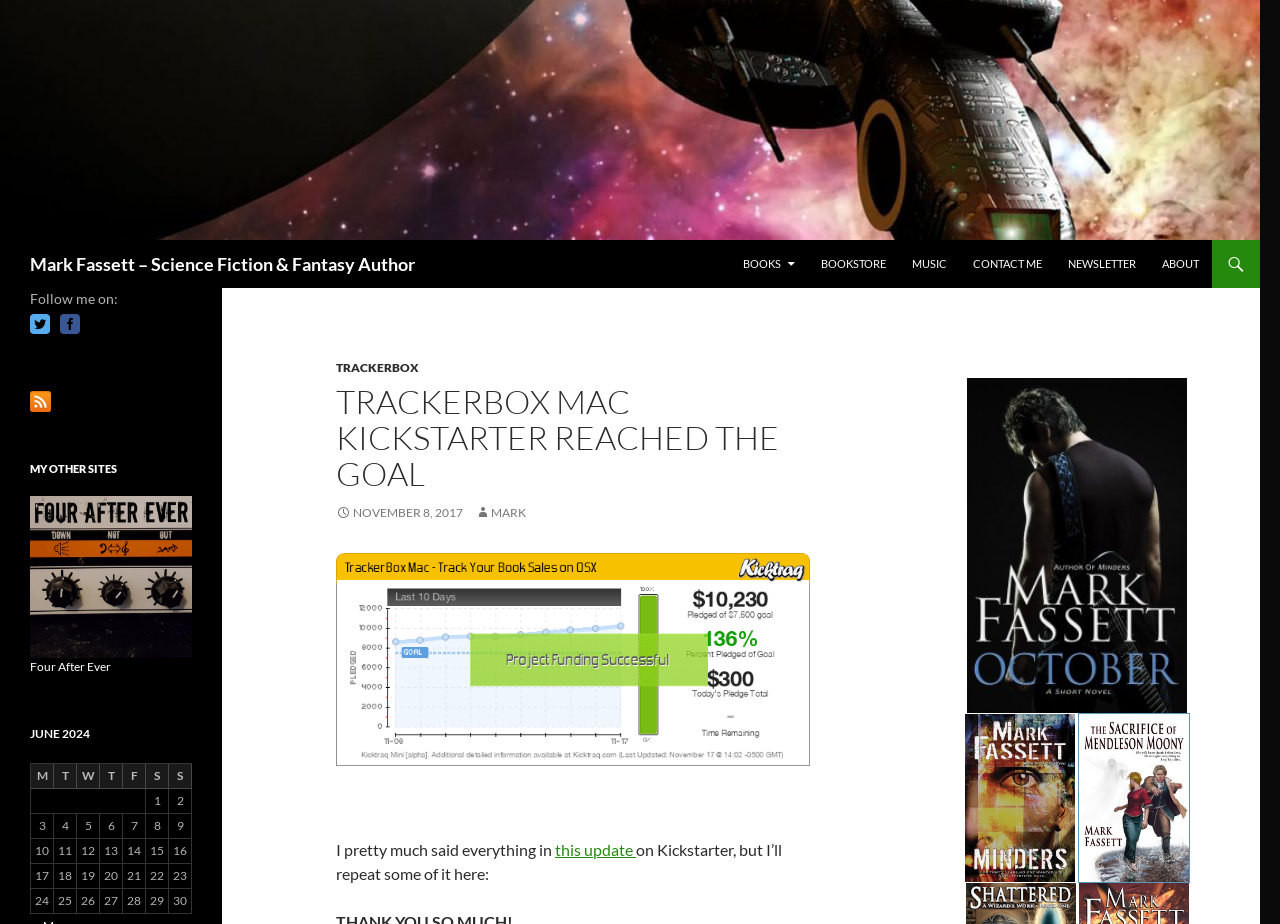Articulate a complete and detailed caption of the webpage elements.

This webpage is about Mark Fassett, a science fiction and fantasy author. At the top, there is a header section with a link to the author's name and a small image of the author. Below the header, there is a navigation menu with links to various sections of the website, including "BOOKS", "BOOKSTORE", "MUSIC", "CONTACT ME", "NEWSLETTER", and "ABOUT".

The main content of the webpage is divided into two sections. On the left side, there is a section with a heading "TRACKERBOX MAC KICKSTARTER REACHED THE GOAL" and a subheading with the date "NOVEMBER 8, 2017". Below the heading, there is a link to a Kickstarter project, "TrackerBox Mac - Track Your Book Sales on OSX", with an accompanying image. The text below the link discusses the project and its progress.

On the right side, there is a section with a calendar table for June 2024, with days of the week listed across the top and dates listed down the side. The table has several rows with grid cells containing dates.

There are also several links to other websites and social media platforms, including "Follow me on:" with links to Facebook, Twitter, and other platforms. Additionally, there is a section with links to the author's other websites, including "Four After Ever".

At the bottom of the page, there are links to other articles or blog posts, including "The Sacrifice of Mendleson Moony" and "October". These links have accompanying images.